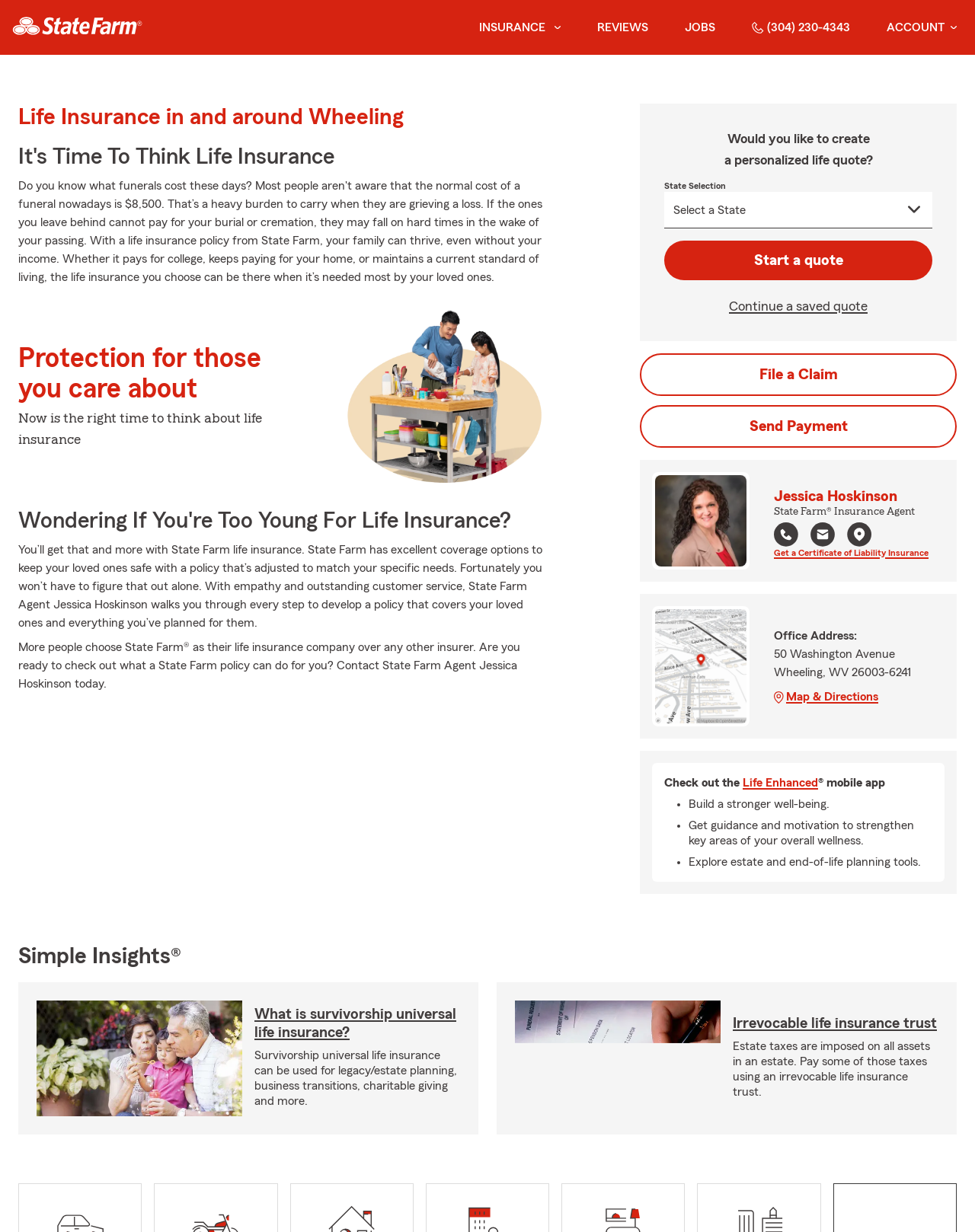Point out the bounding box coordinates of the section to click in order to follow this instruction: "Get a Certificate of Liability Insurance".

[0.794, 0.443, 0.952, 0.453]